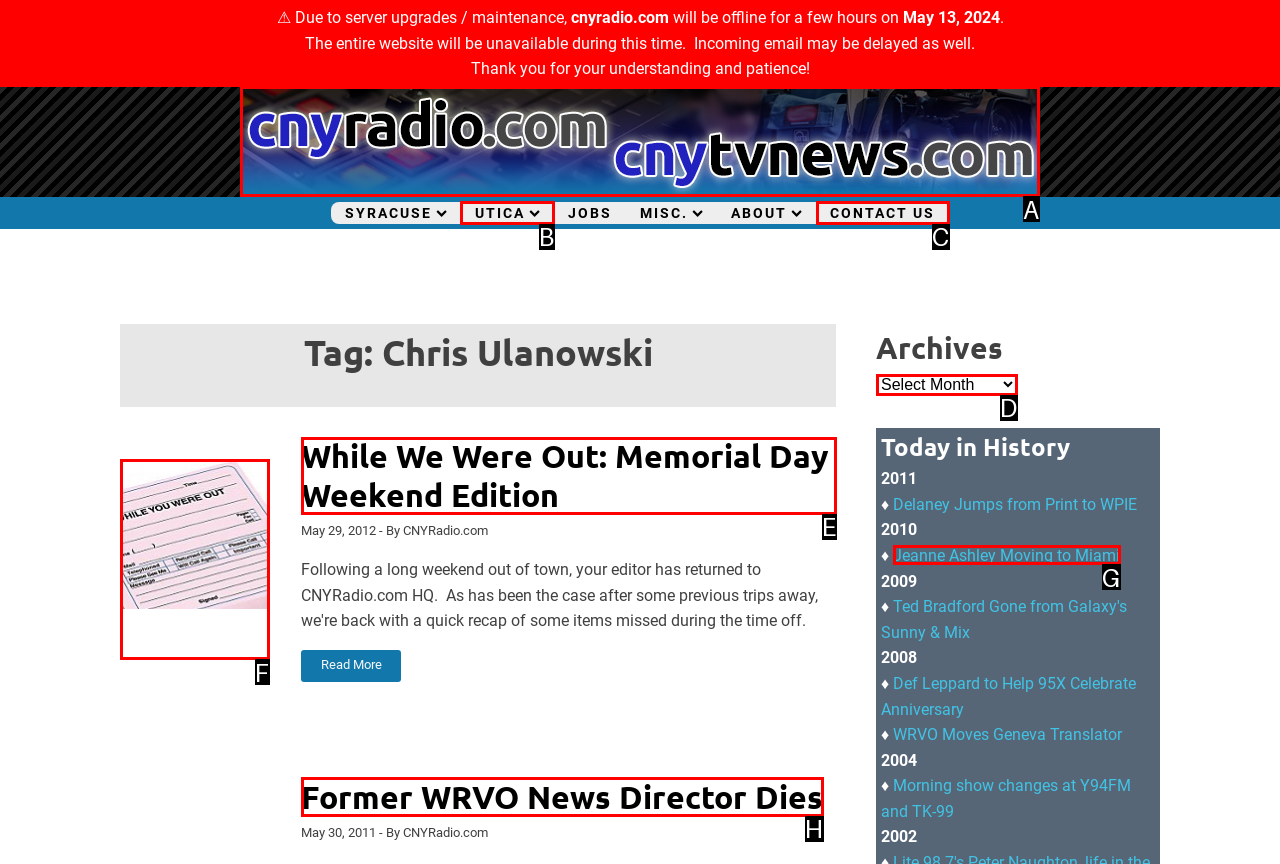Based on the task: Click on CNYRadio.com and CNYTVNews.com, which UI element should be clicked? Answer with the letter that corresponds to the correct option from the choices given.

A